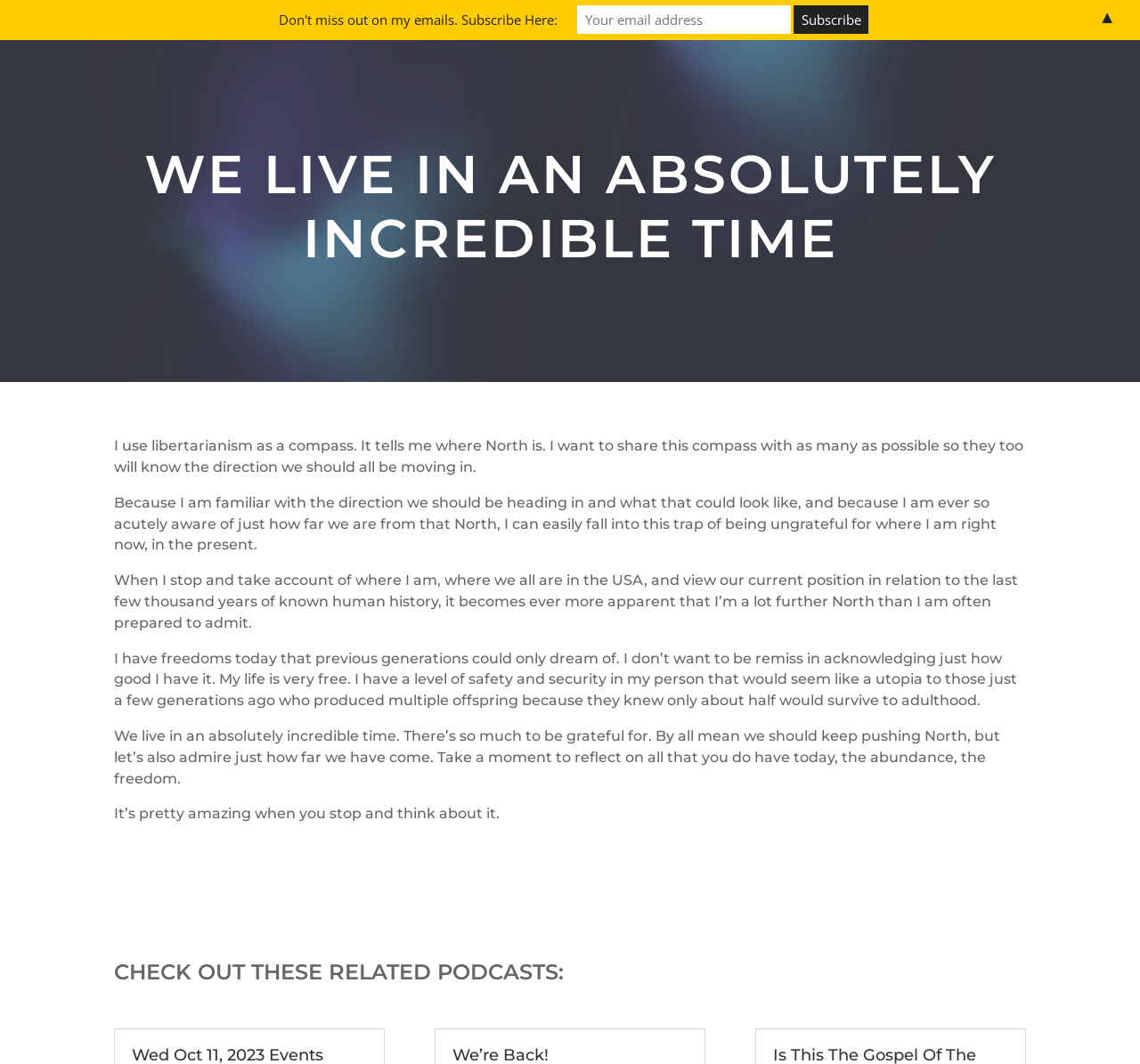Respond with a single word or phrase to the following question: What is the author's attitude towards the current state of freedom?

Grateful